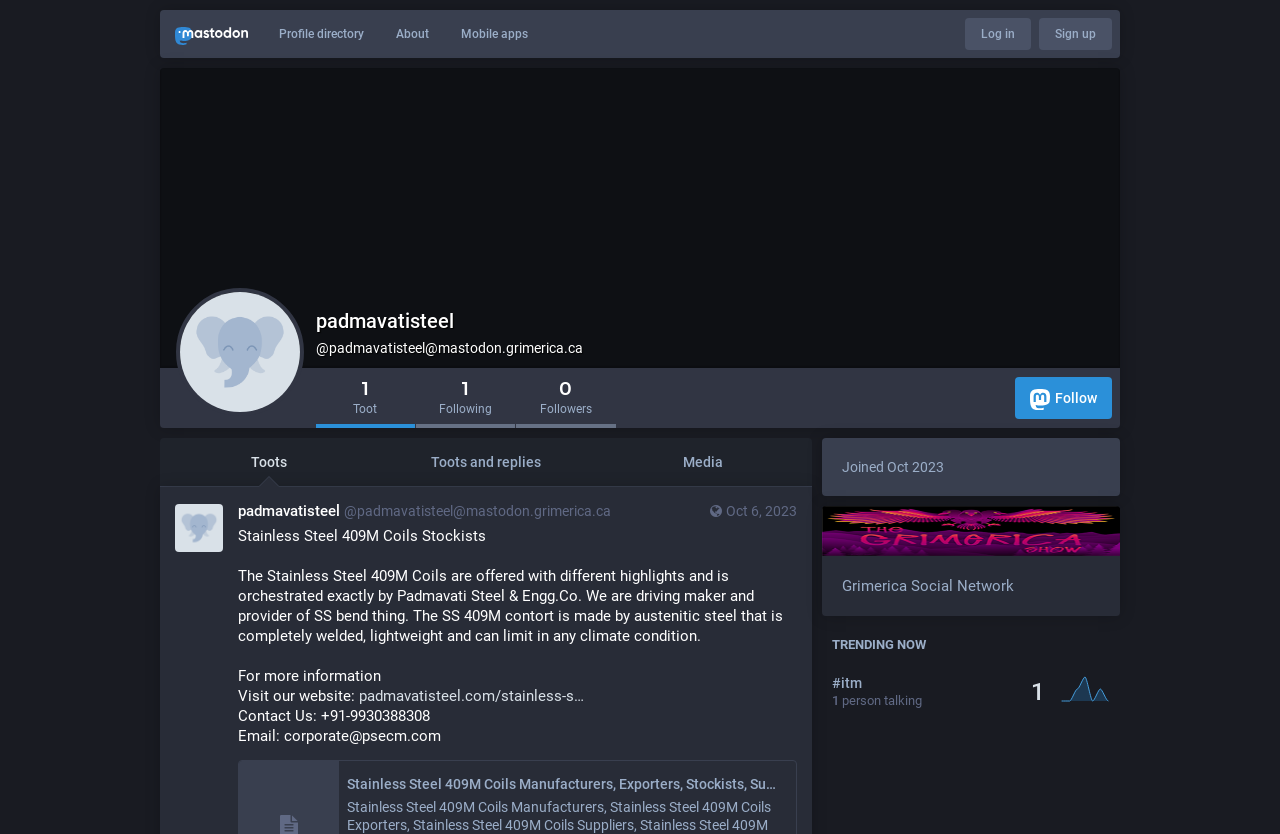Refer to the screenshot and answer the following question in detail:
How many toots does the user have?

I found the number of toots by looking at the link element with the text '1 Toot' which is likely to indicate the number of toots the user has.